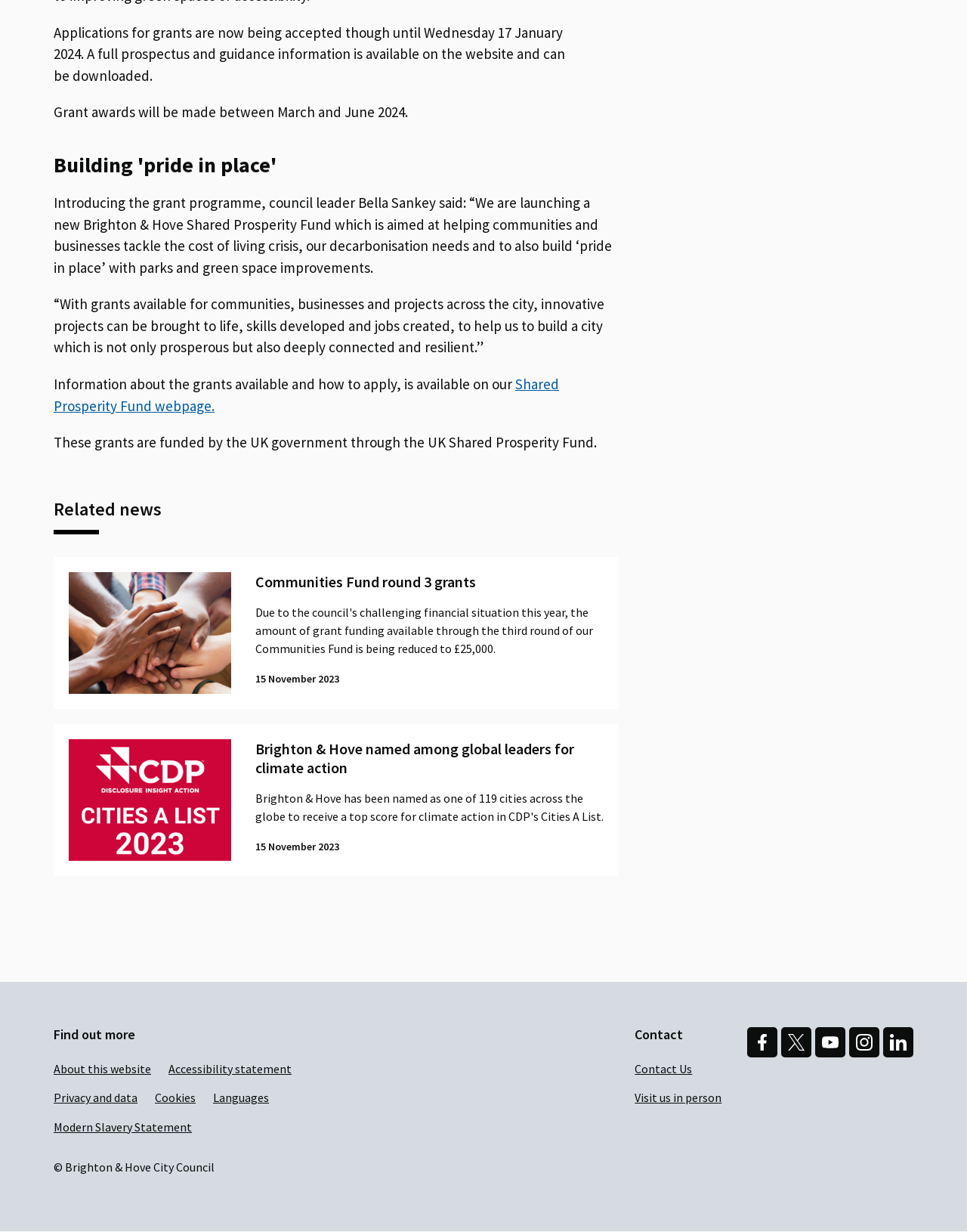Provide a one-word or brief phrase answer to the question:
What is the deadline for grant applications?

Wednesday 17 January 2024